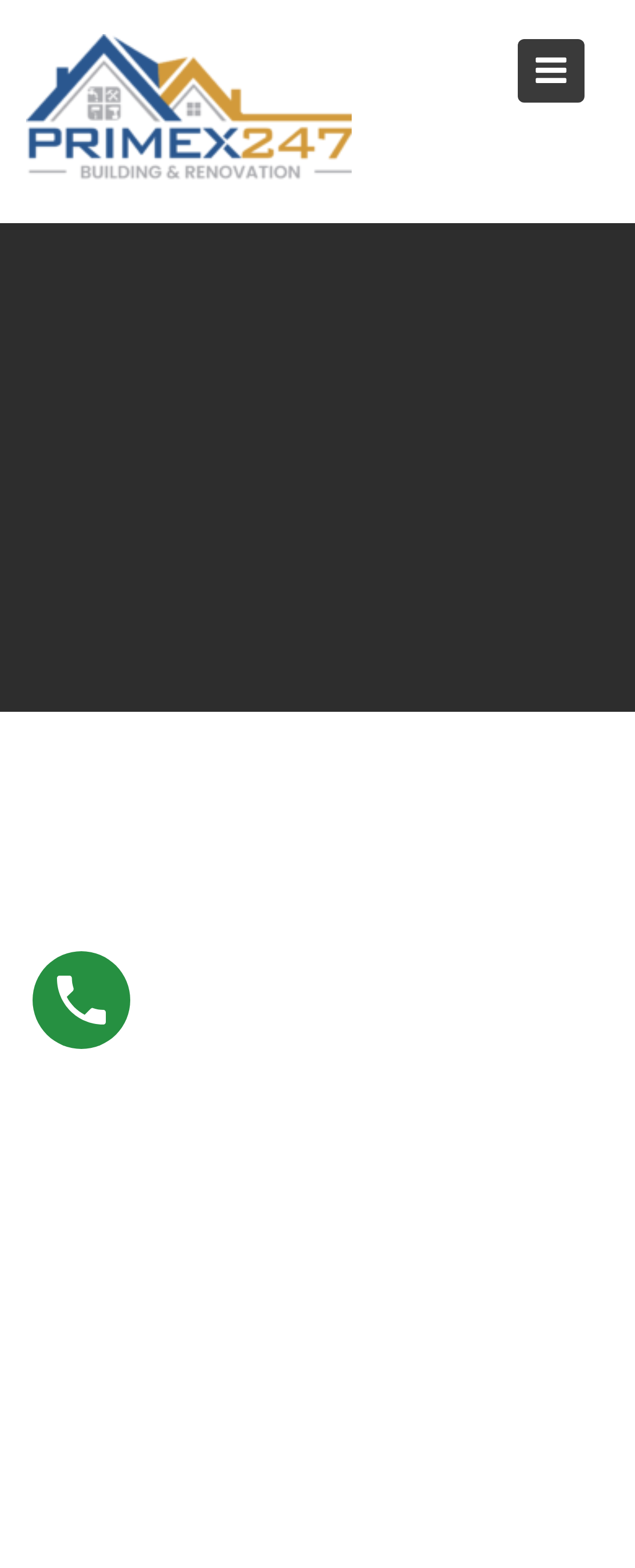Give the bounding box coordinates for the element described as: "parent_node: Skip to content".

[0.051, 0.607, 0.205, 0.669]